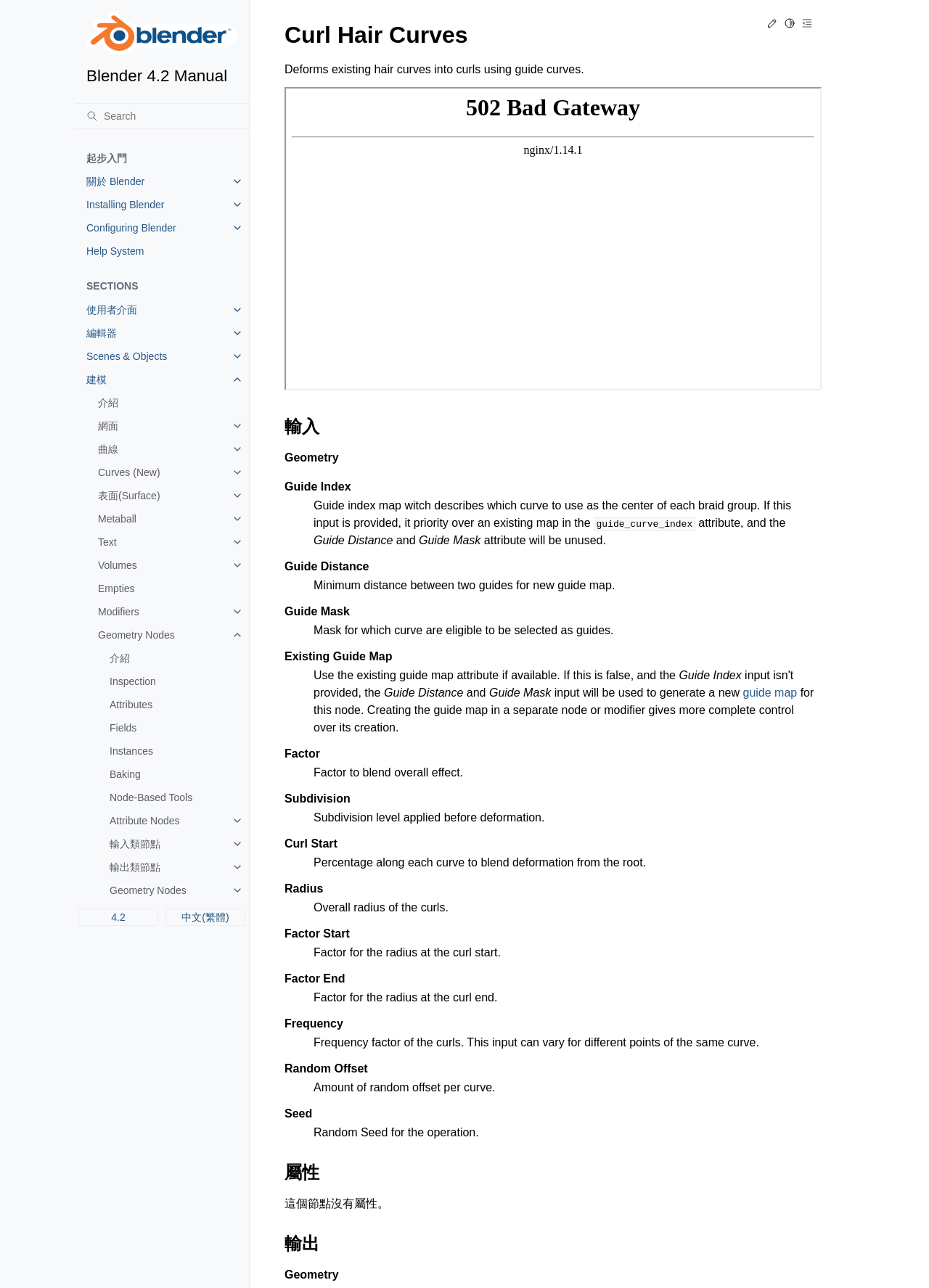How many main sections are there on the left side of the webpage?
Provide a concise answer using a single word or phrase based on the image.

2